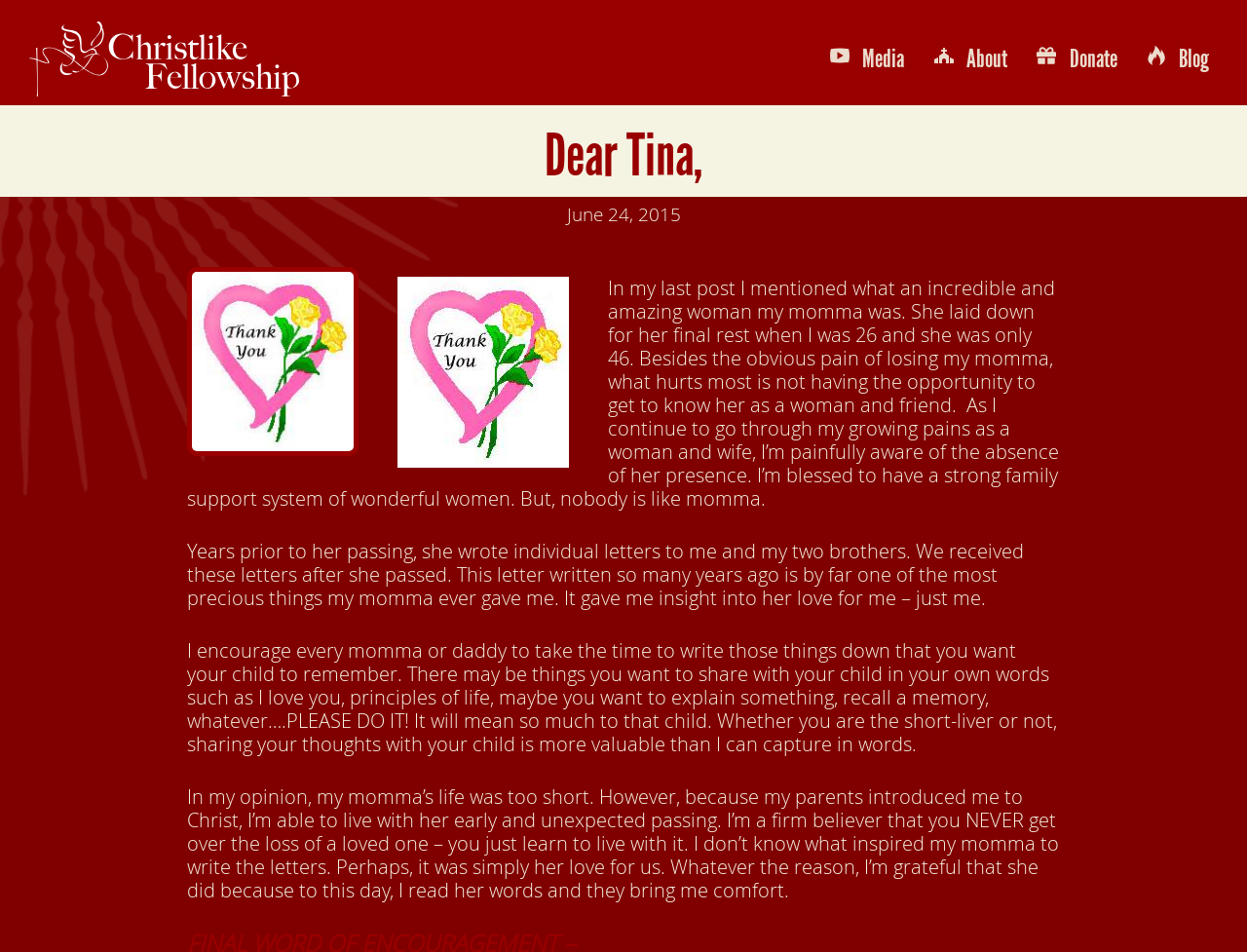Describe all visible elements and their arrangement on the webpage.

The webpage is a blog post titled "Dear Tina," with a header section at the top featuring a link to "Christlike Fellowship" accompanied by an image. Below the header, there are several navigation links, including "Media", "Books", "Message in a Minute", "Lady to Lady", "Love & Marriage", "Divine Angels", and "Sermons", each with an associated image or icon.

On the right side of the page, there are additional links to "About", "Donate", and "Blog", each with an image or icon. The main content of the page is a personal blog post, which begins with a heading "Dear Tina," followed by a timestamp "June 24, 2015". The post is a heartfelt tribute to the author's mother, who passed away at a young age. The author shares their feelings about the loss and the importance of cherishing memories and writing down thoughts and feelings for loved ones.

The post is divided into four paragraphs, each discussing the author's relationship with their mother and the impact of her passing. There is also an image of a "thank you" note embedded in the post. The text is written in a personal and reflective tone, with the author encouraging readers to take the time to write down their thoughts and feelings for their children.